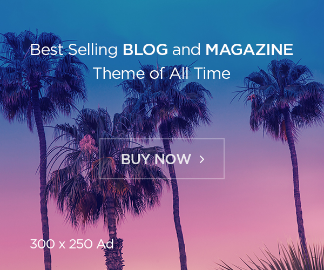What is the size of the advertisement in pixels?
Please provide a comprehensive and detailed answer to the question.

The caption specifies that the dimensions of the advertisement are 300 x 250, which is a common size for online advertisements designed for effective visibility.